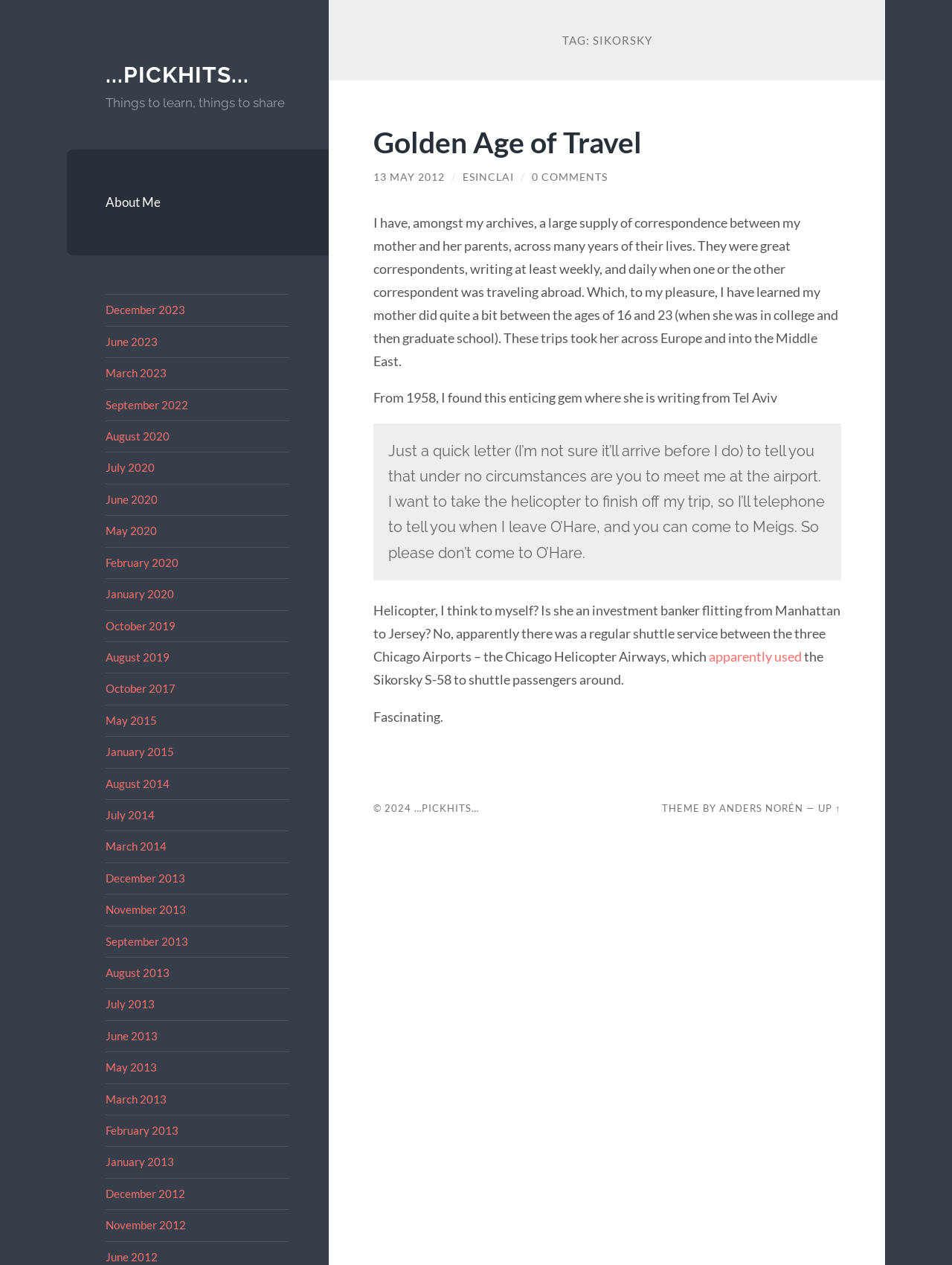Locate the bounding box coordinates of the element to click to perform the following action: 'View the 'December 2023' archive'. The coordinates should be given as four float values between 0 and 1, in the form of [left, top, right, bottom].

[0.111, 0.24, 0.195, 0.25]